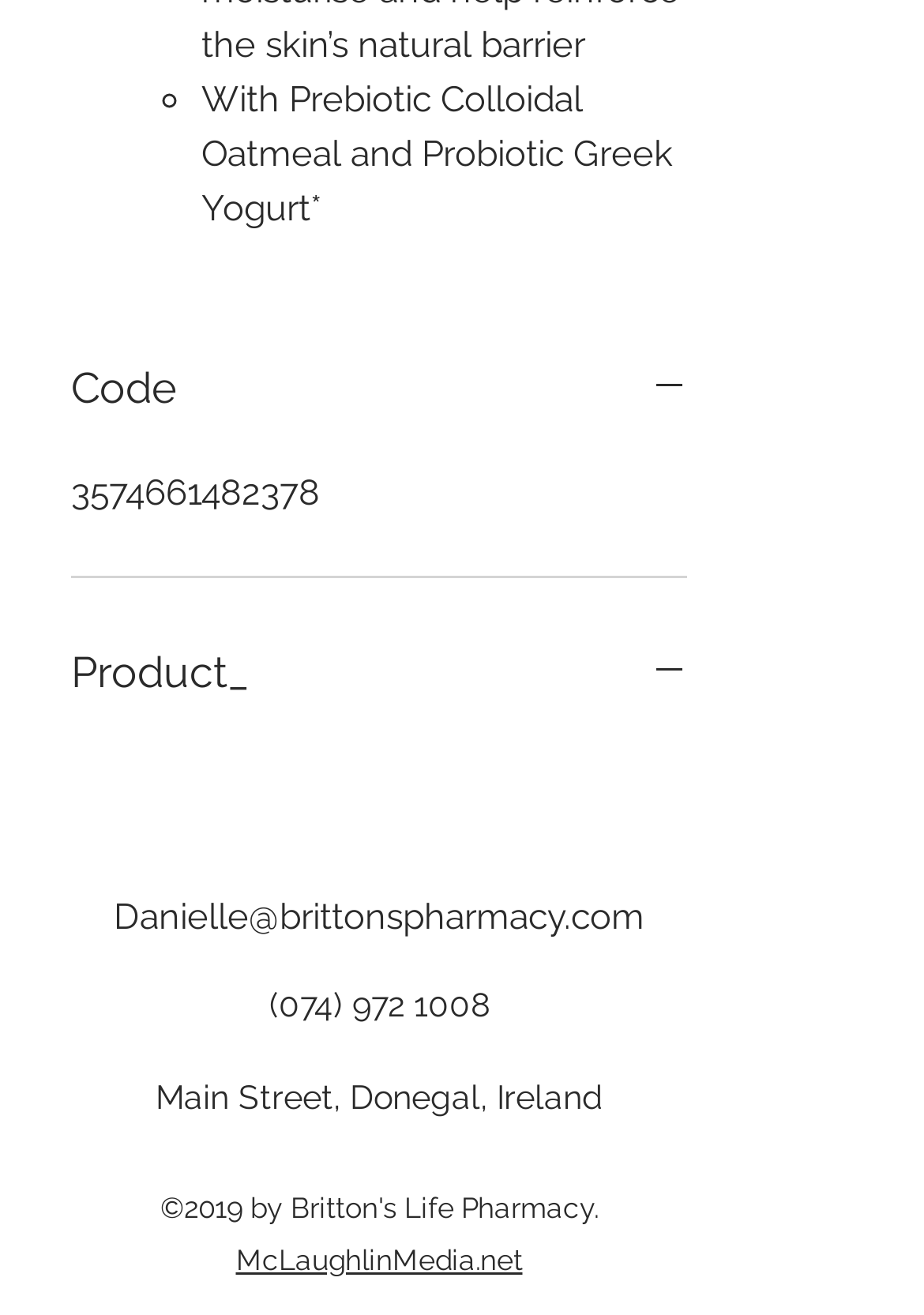Utilize the details in the image to thoroughly answer the following question: How many buttons are on the webpage?

I counted the number of button elements on the webpage and found two buttons with the texts 'Code' and 'Product_'.